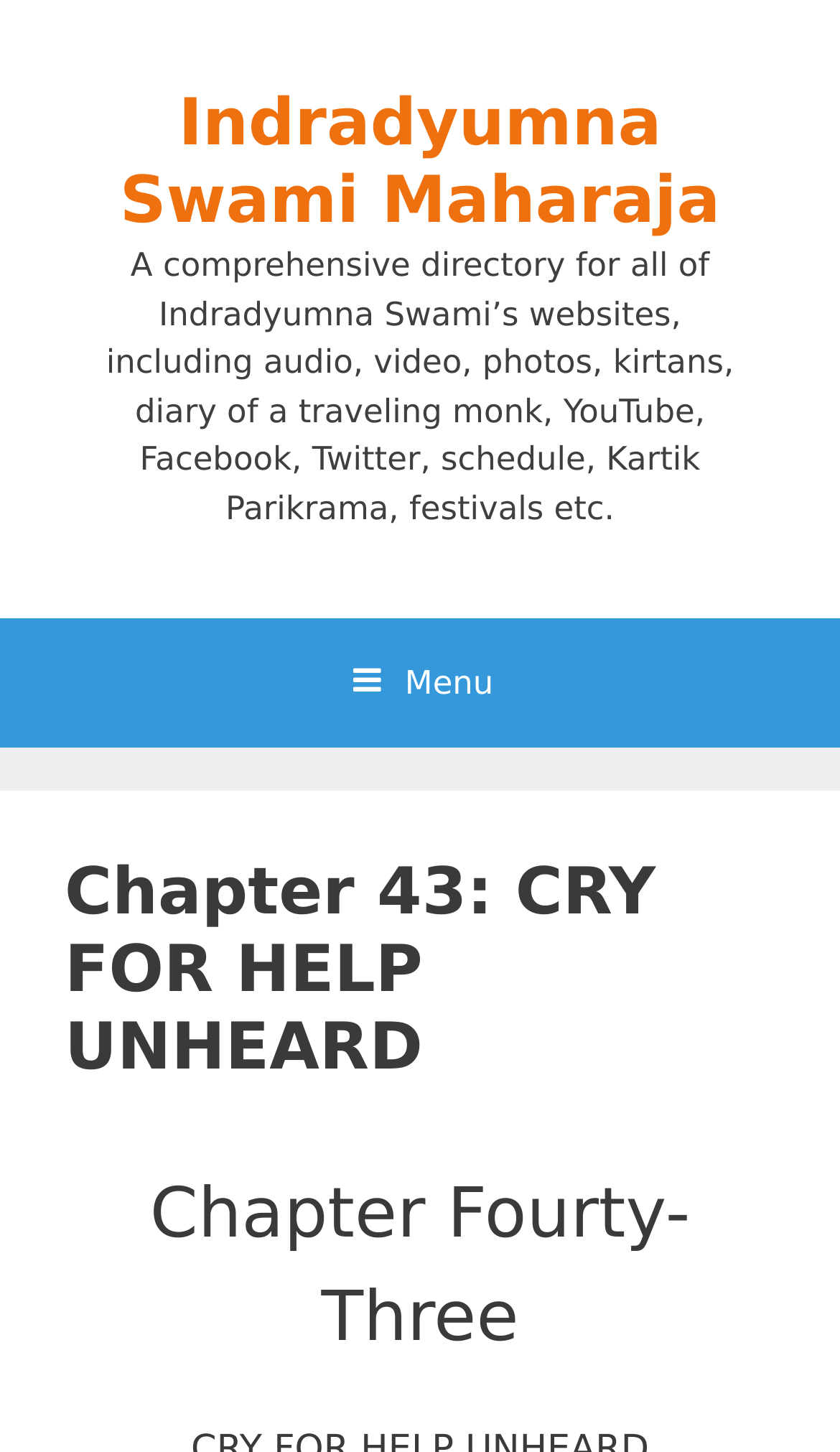What type of content is available on the Swami's websites?
Please answer the question with as much detail and depth as you can.

The type of content available on the Swami's websites can be found in the StaticText element with the text 'A comprehensive directory for all of Indradyumna Swami’s websites, including audio, video, photos, kirtans, diary of a traveling monk, YouTube, Facebook, Twitter, schedule, Kartik Parikrama, festivals etc.' which is located near the top of the webpage, indicating that the Swami's websites contain a wide range of content.